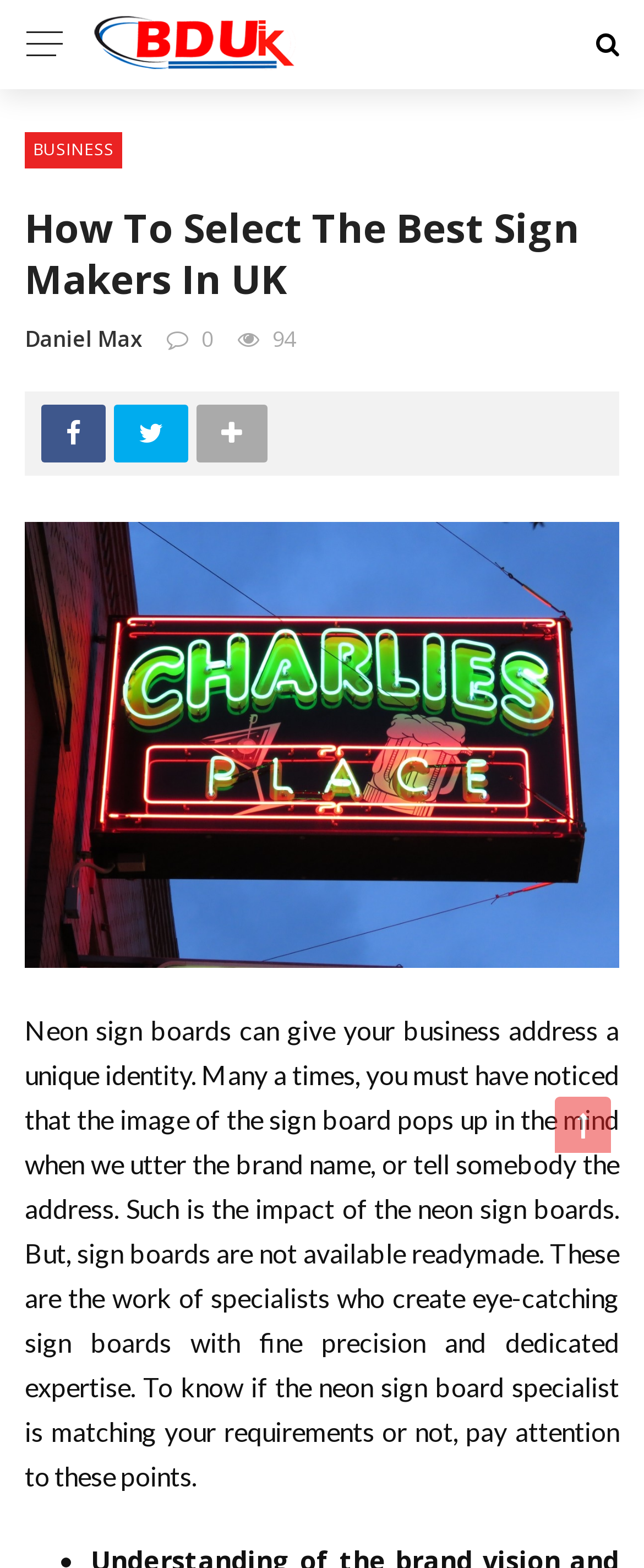Provide a one-word or one-phrase answer to the question:
What is the purpose of neon sign boards?

Give business a unique identity